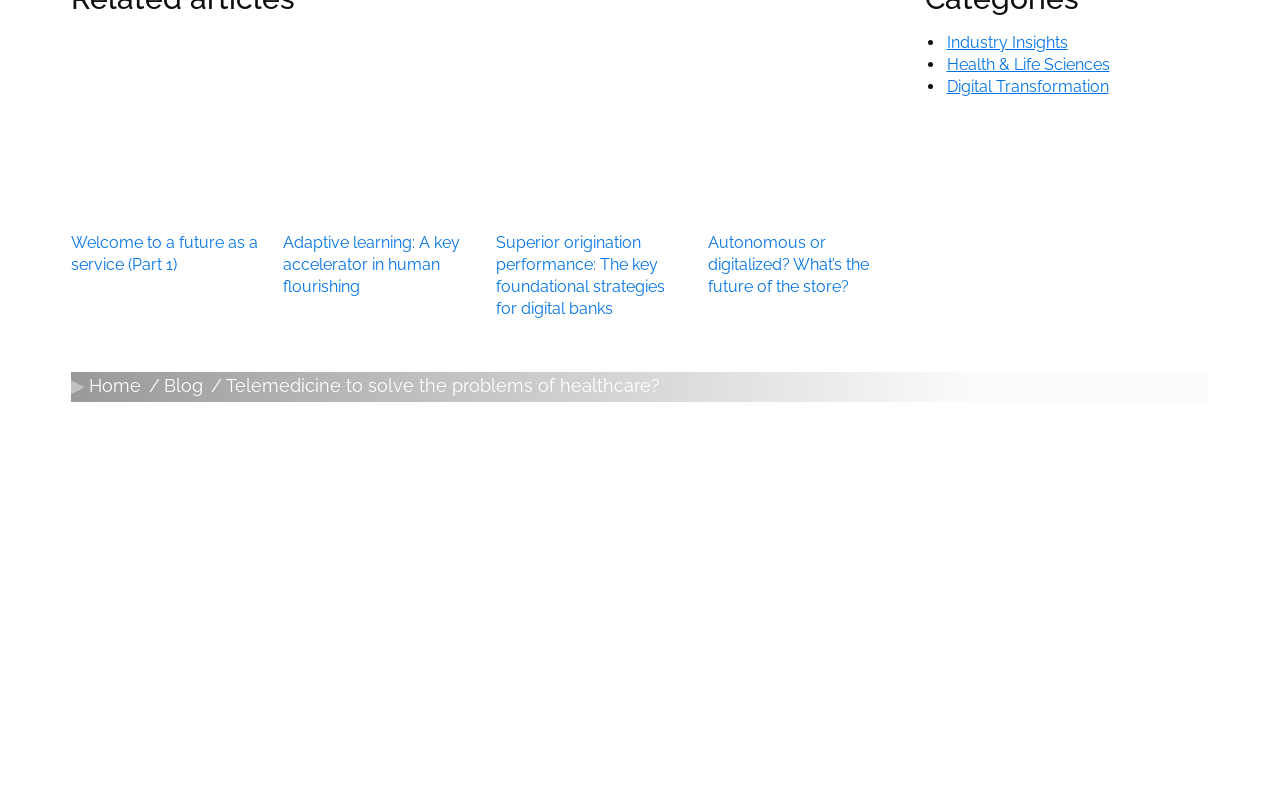What is the purpose of the 'Work with us' section?
Provide a fully detailed and comprehensive answer to the question.

The purpose of the 'Work with us' section can be inferred from the links available in that section, which include 'Jobs' and 'Careers information', suggesting that it is a section for people looking to work with the company.